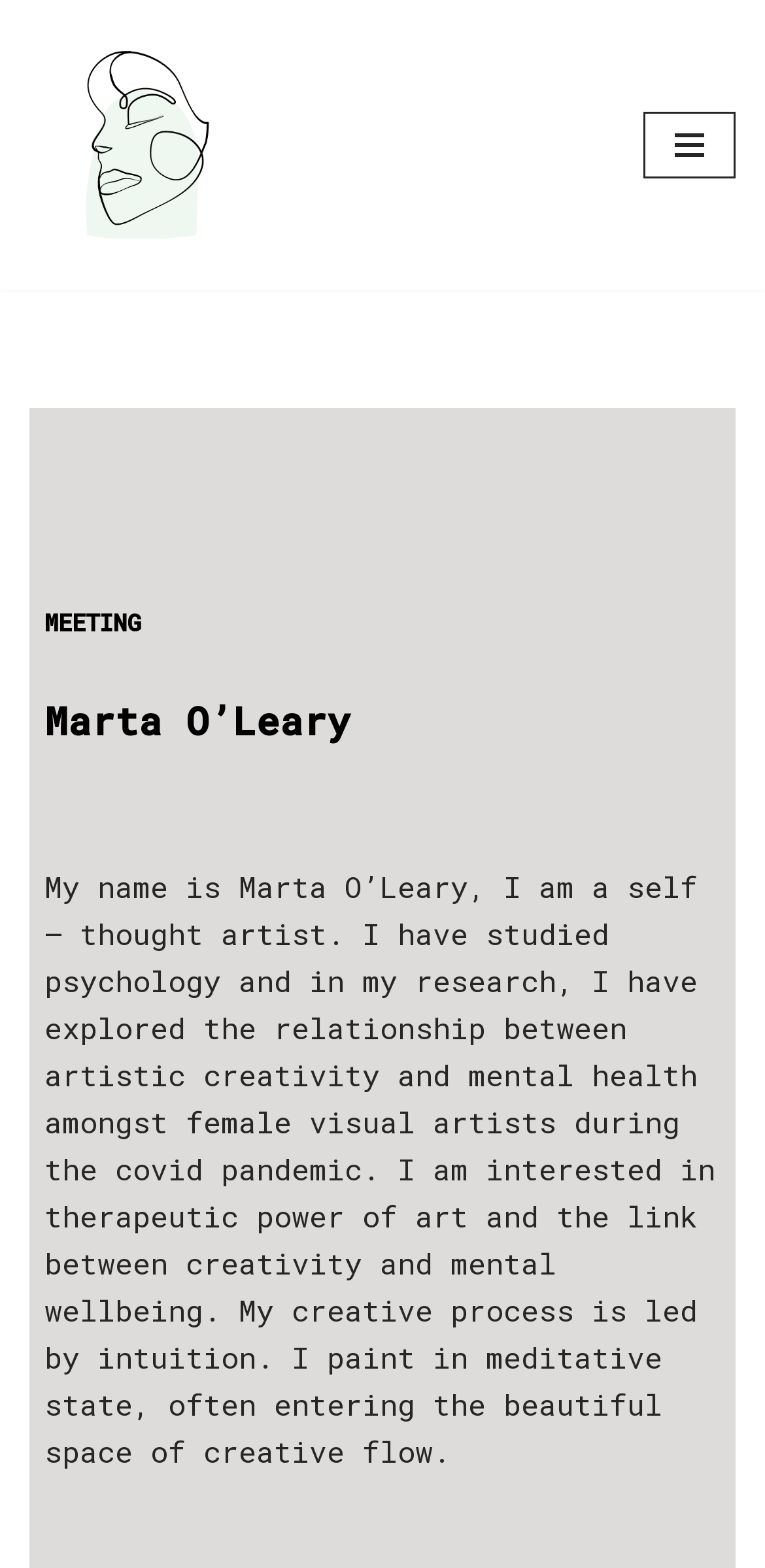Provide the bounding box coordinates of the UI element that matches the description: "Skip to content".

[0.0, 0.04, 0.077, 0.065]